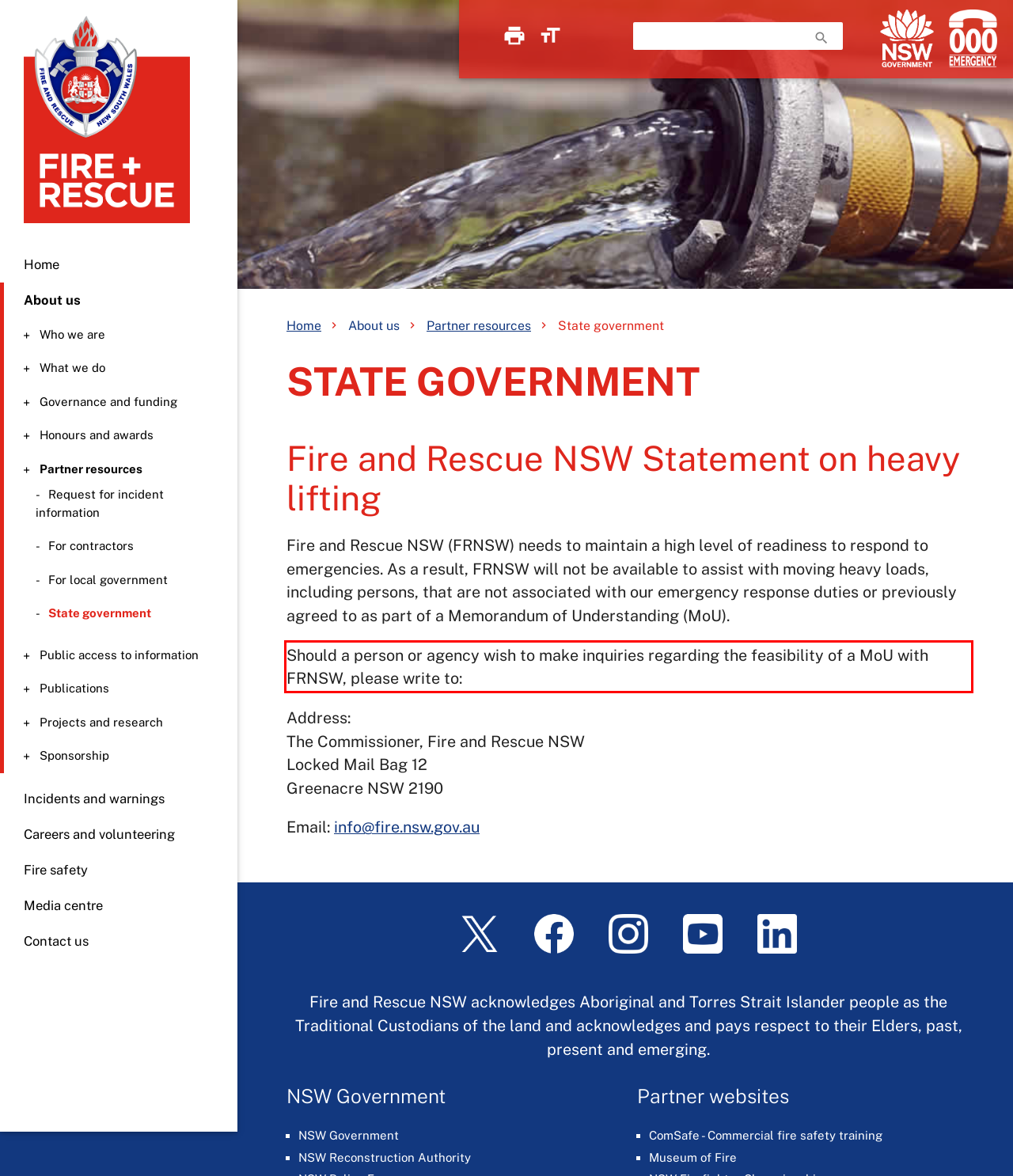The screenshot provided shows a webpage with a red bounding box. Apply OCR to the text within this red bounding box and provide the extracted content.

Should a person or agency wish to make inquiries regarding the feasibility of a MoU with FRNSW, please write to: